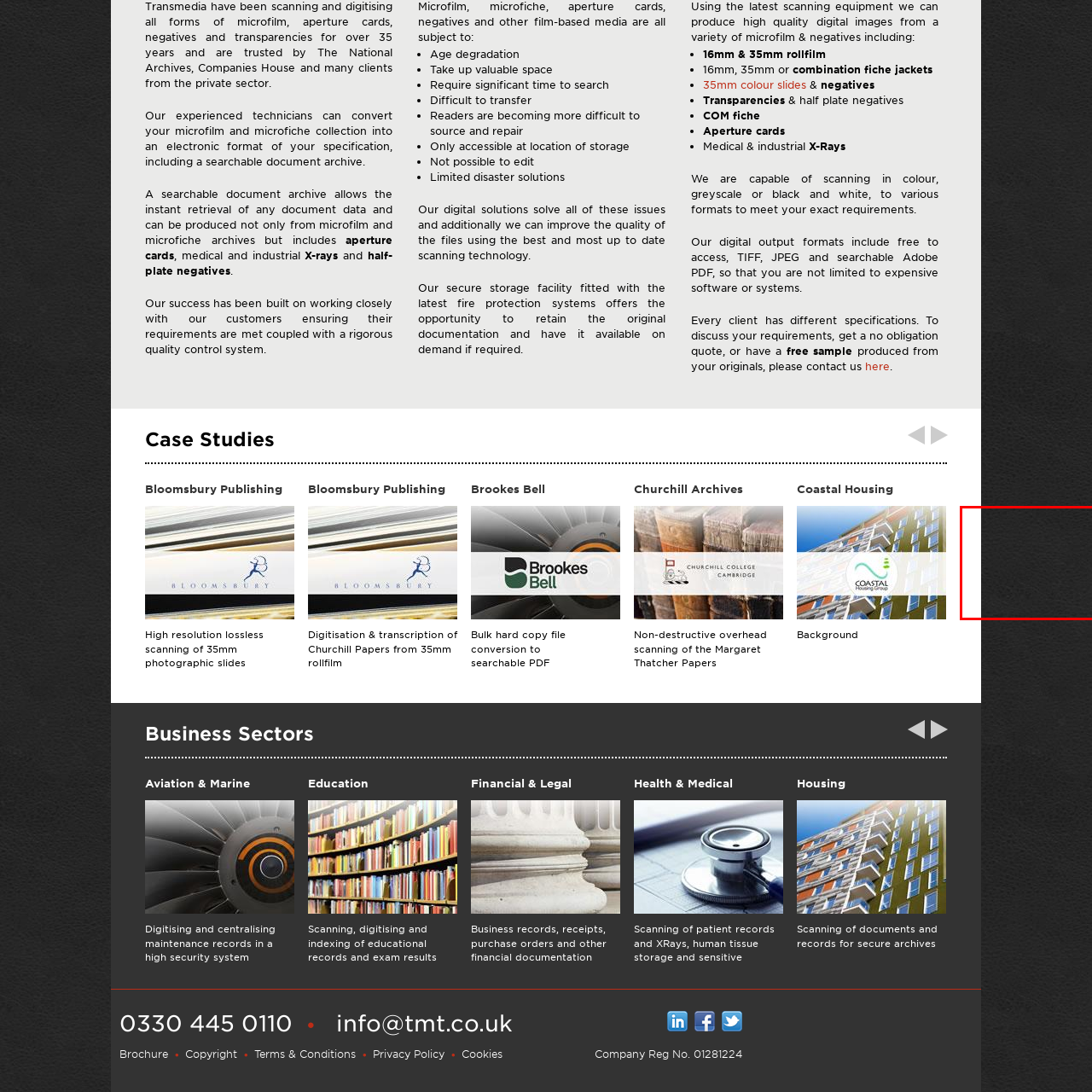What is the main challenge of traditional archival methods?
Concentrate on the part of the image that is enclosed by the red bounding box and provide a detailed response to the question.

According to the webpage, one of the main challenges associated with traditional archival methods is the consumption of physical space, which can be alleviated by creating a searchable document archive through digitization.